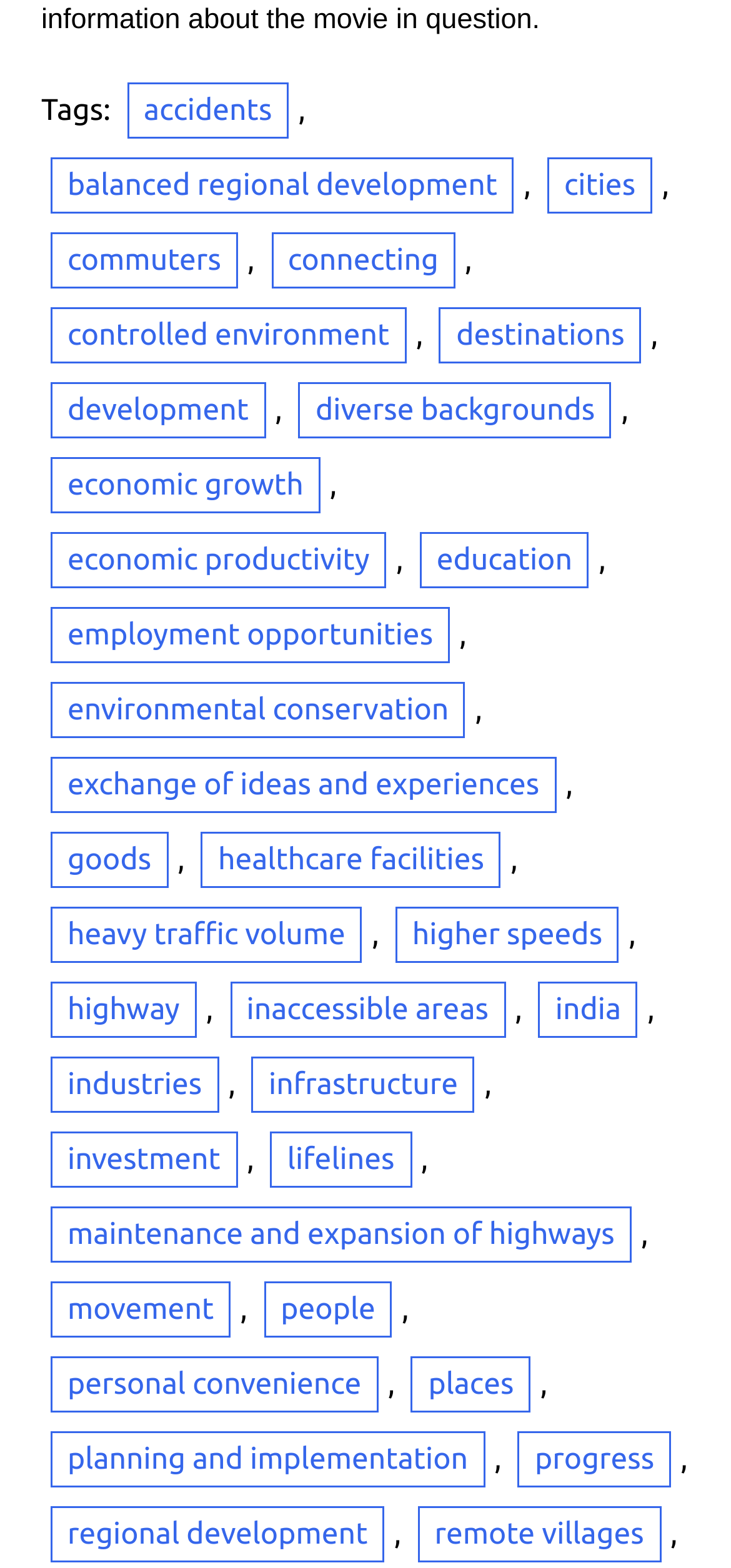For the given element description aria-label="slide item 1" value="0", determine the bounding box coordinates of the UI element. The coordinates should follow the format (top-left x, top-left y, bottom-right x, bottom-right y) and be within the range of 0 to 1.

None